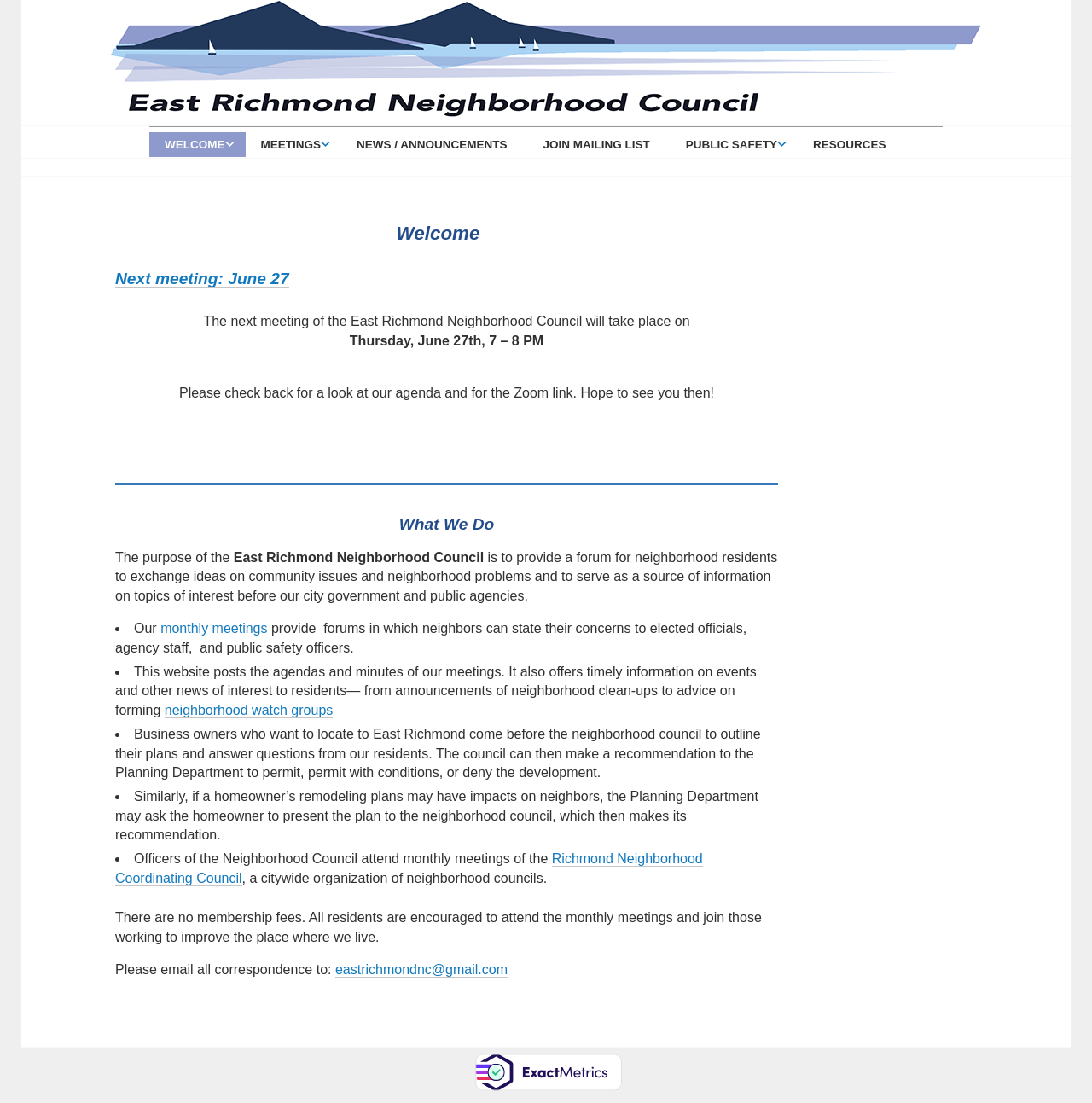What is the name of the citywide organization of neighborhood councils?
Examine the image and give a concise answer in one word or a short phrase.

Richmond Neighborhood Coordinating Council